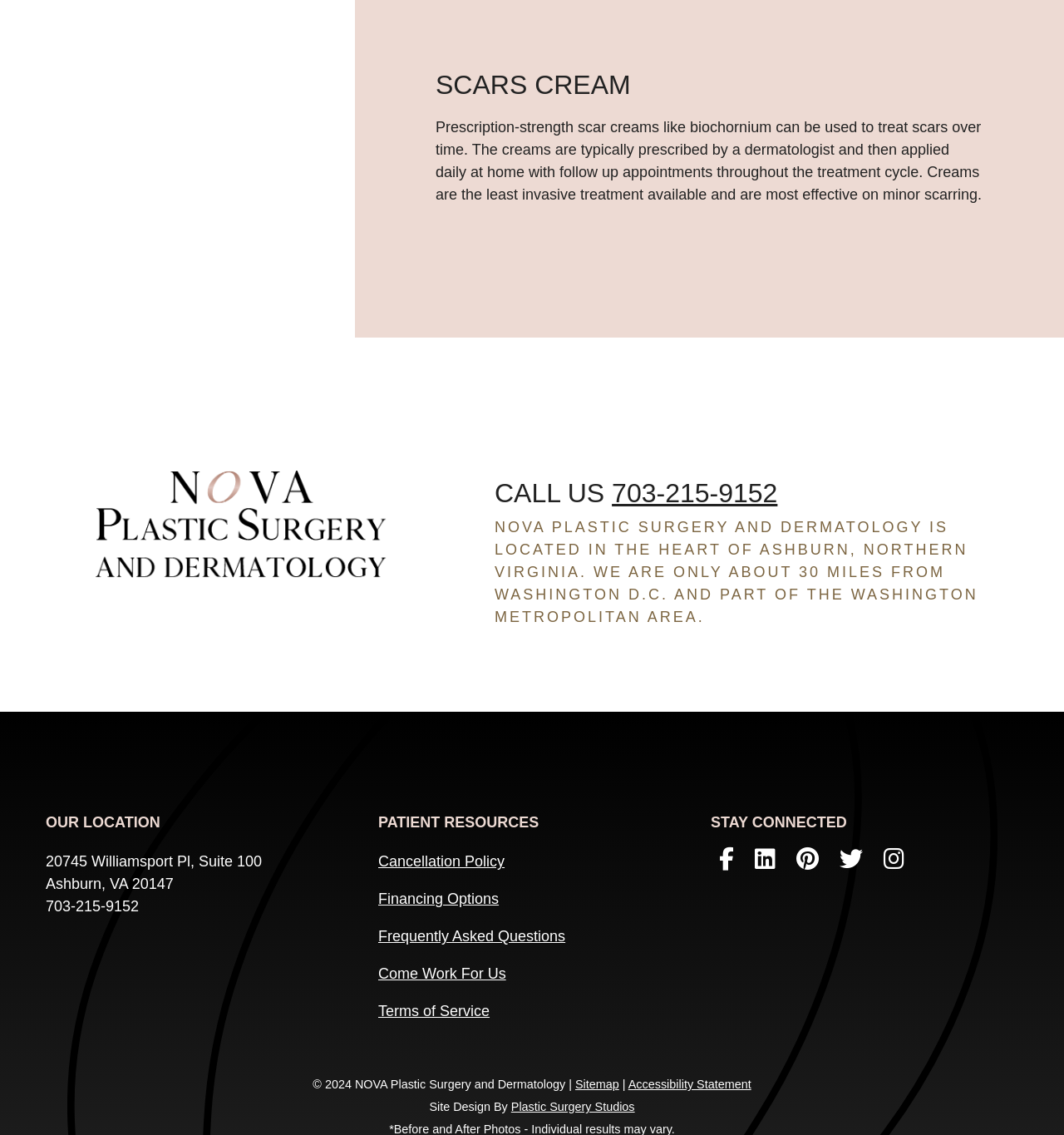Can you specify the bounding box coordinates for the region that should be clicked to fulfill this instruction: "Go to the PROJECTS page".

None